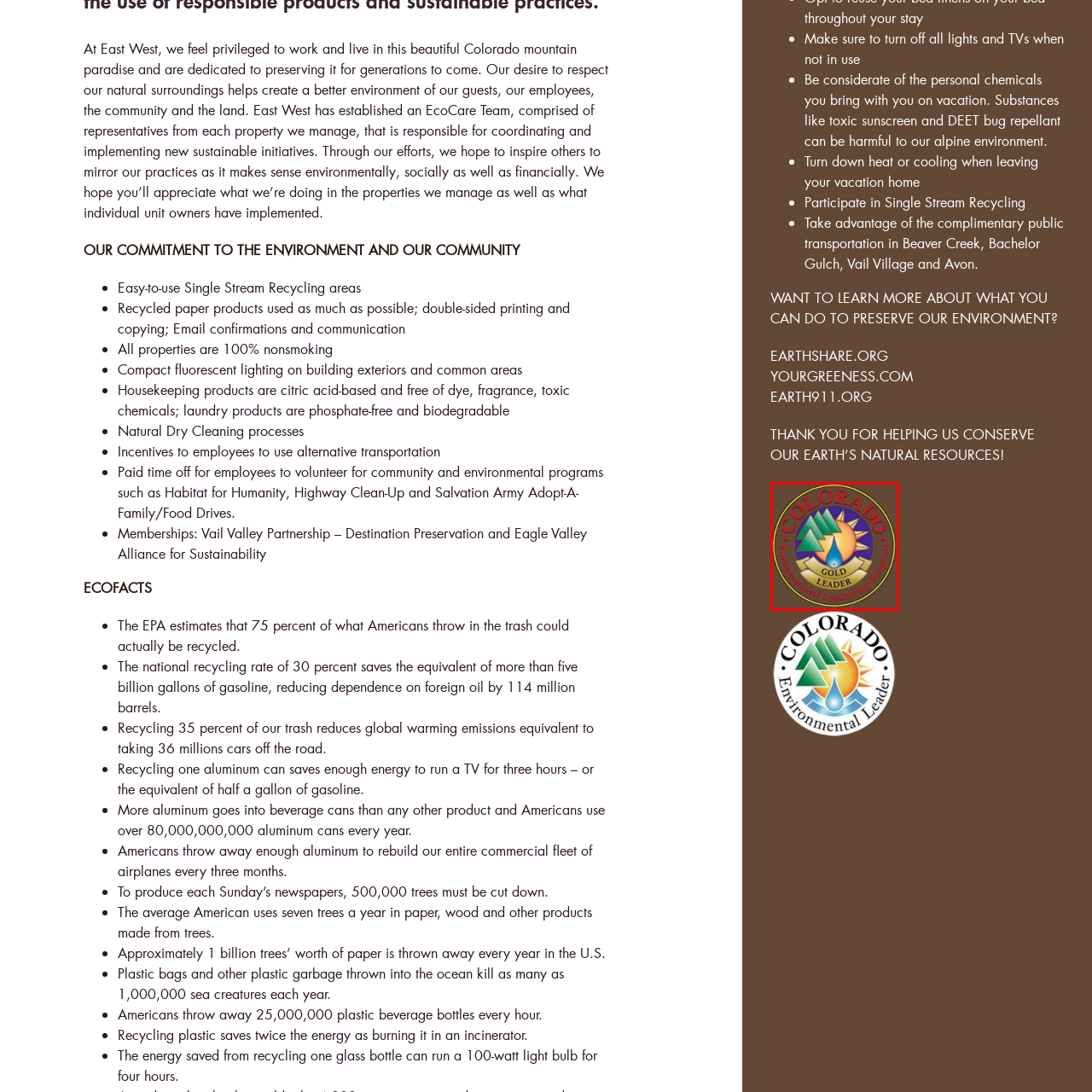Check the content in the red bounding box and reply to the question using a single word or phrase:
What does the center section of the emblem feature?

The words GOLD LEADER